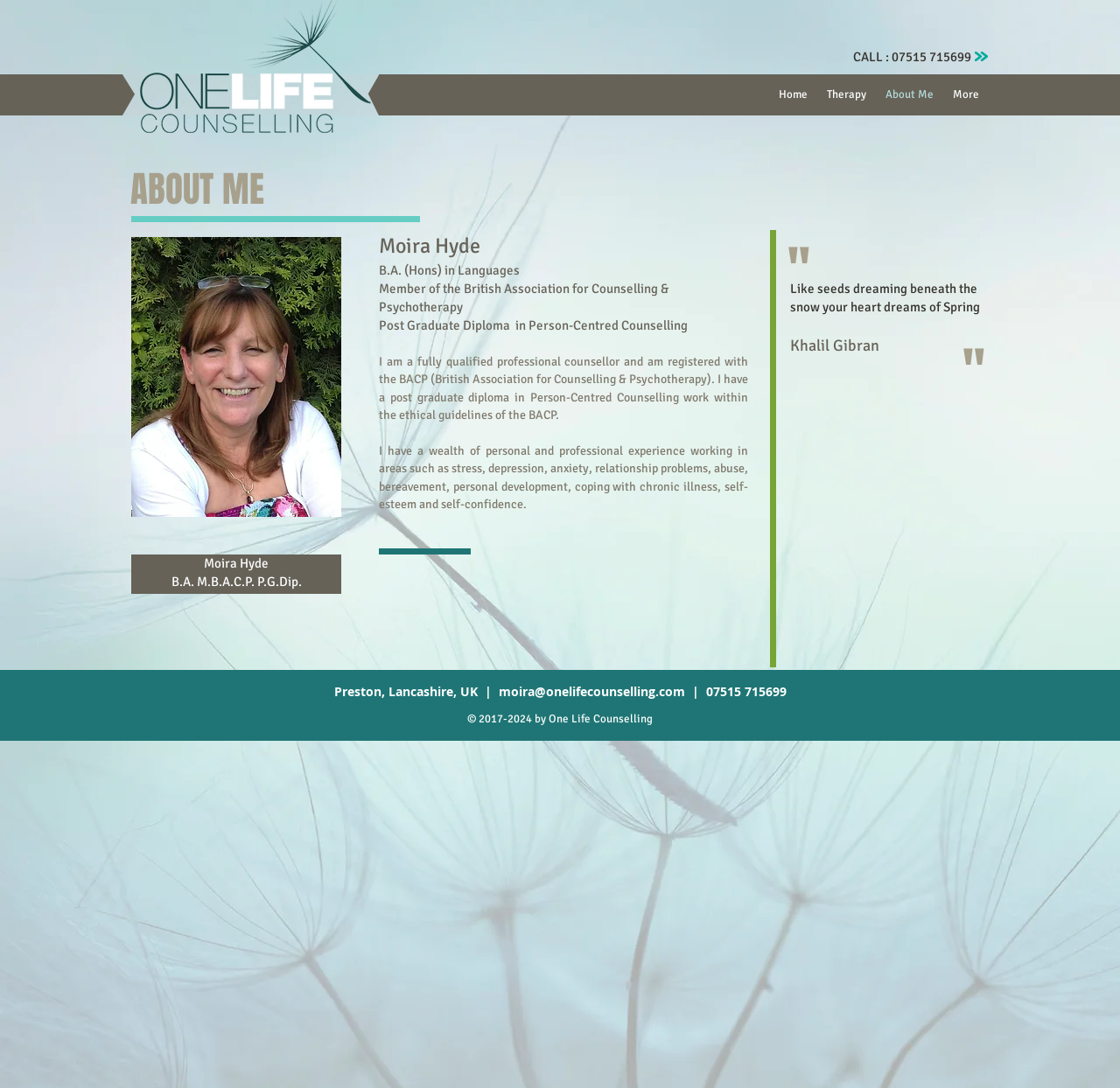What is the counsellor's qualification?
Refer to the screenshot and respond with a concise word or phrase.

Post Graduate Diploma in Person-Centred Counselling